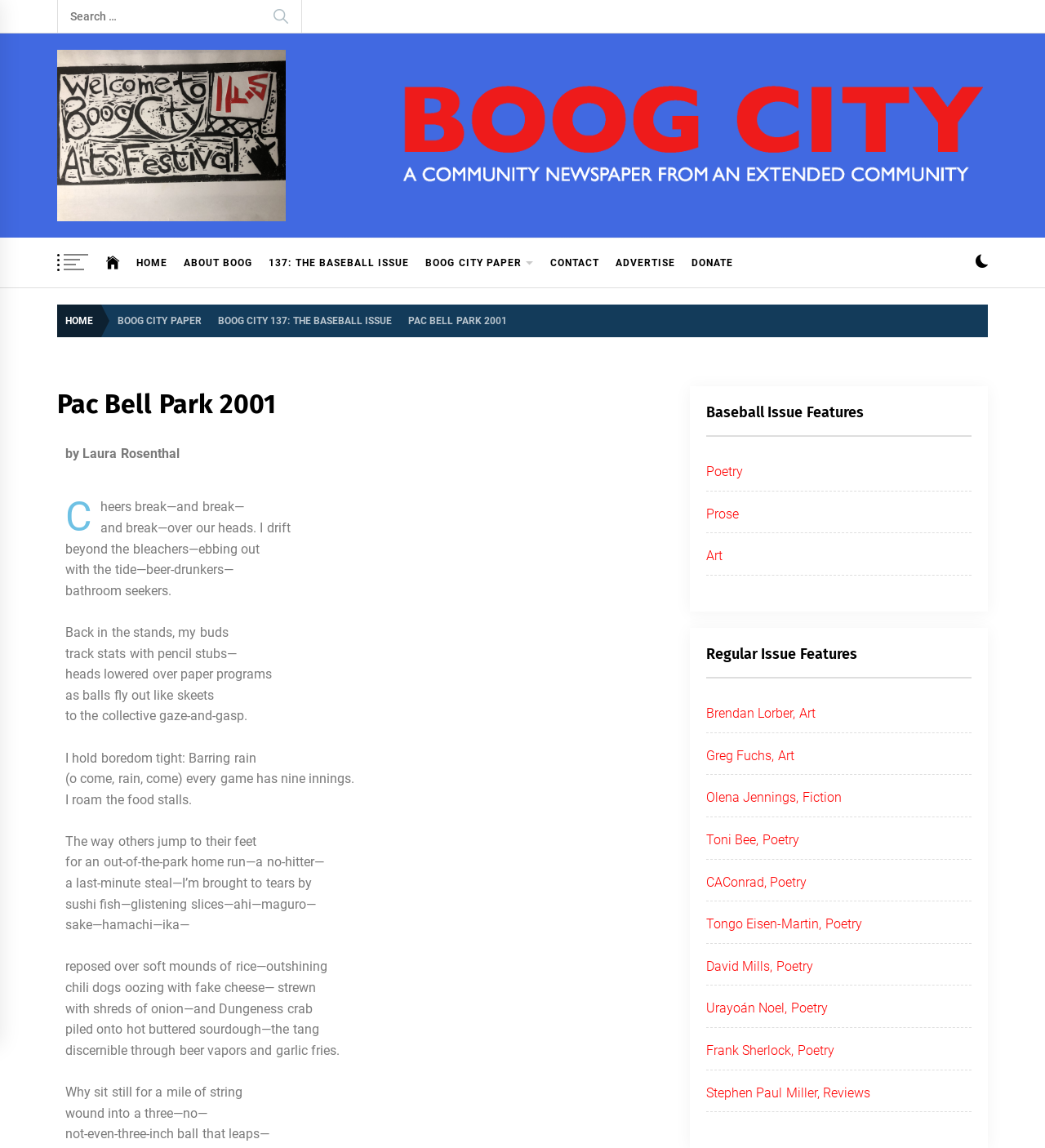Provide a one-word or short-phrase answer to the question:
Who wrote the poem in the article?

Laura Rosenthal